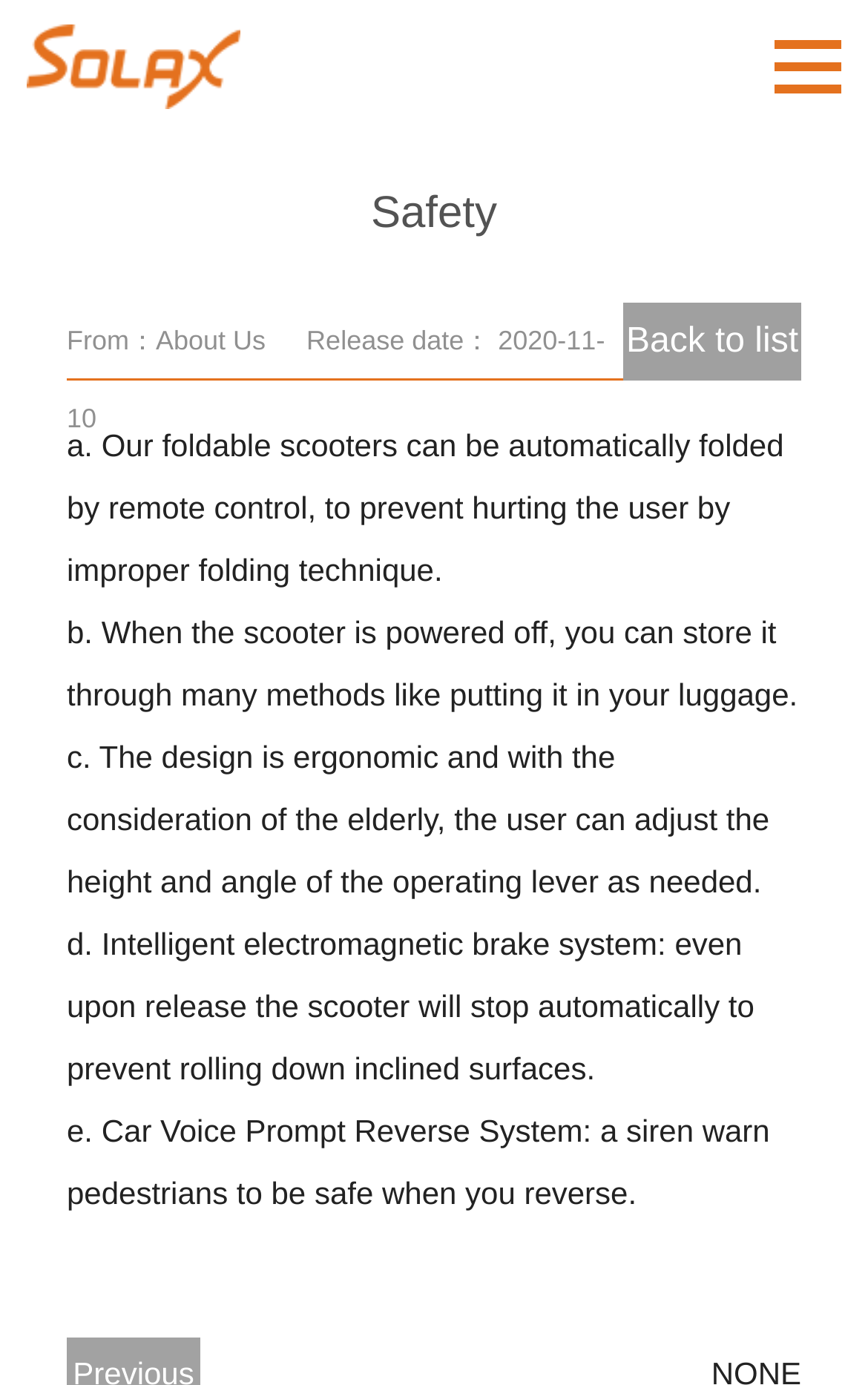Please provide a comprehensive answer to the question based on the screenshot: What is the release date of the safety information?

I found the release date by looking at the static text element that says 'Release date： 2020-11-10'.